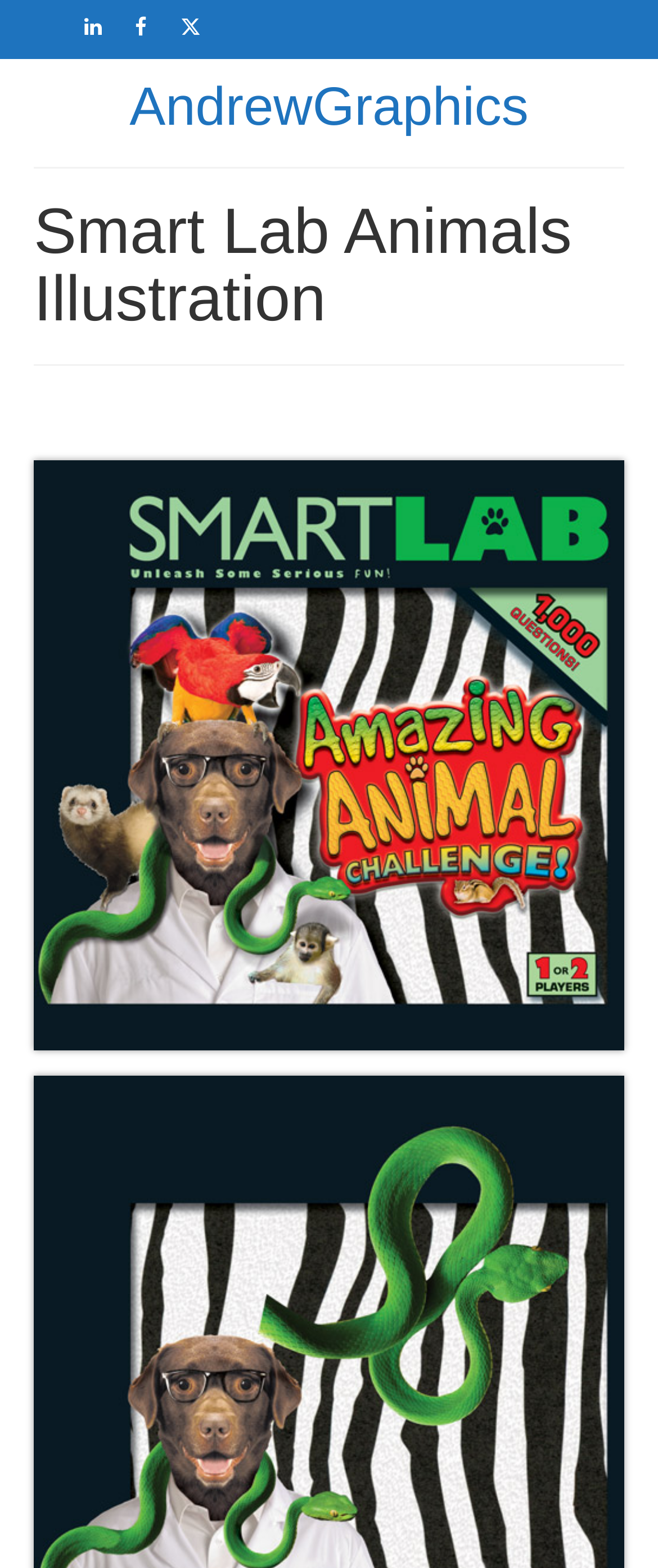Please identify and generate the text content of the webpage's main heading.

Smart Lab Animals Illustration